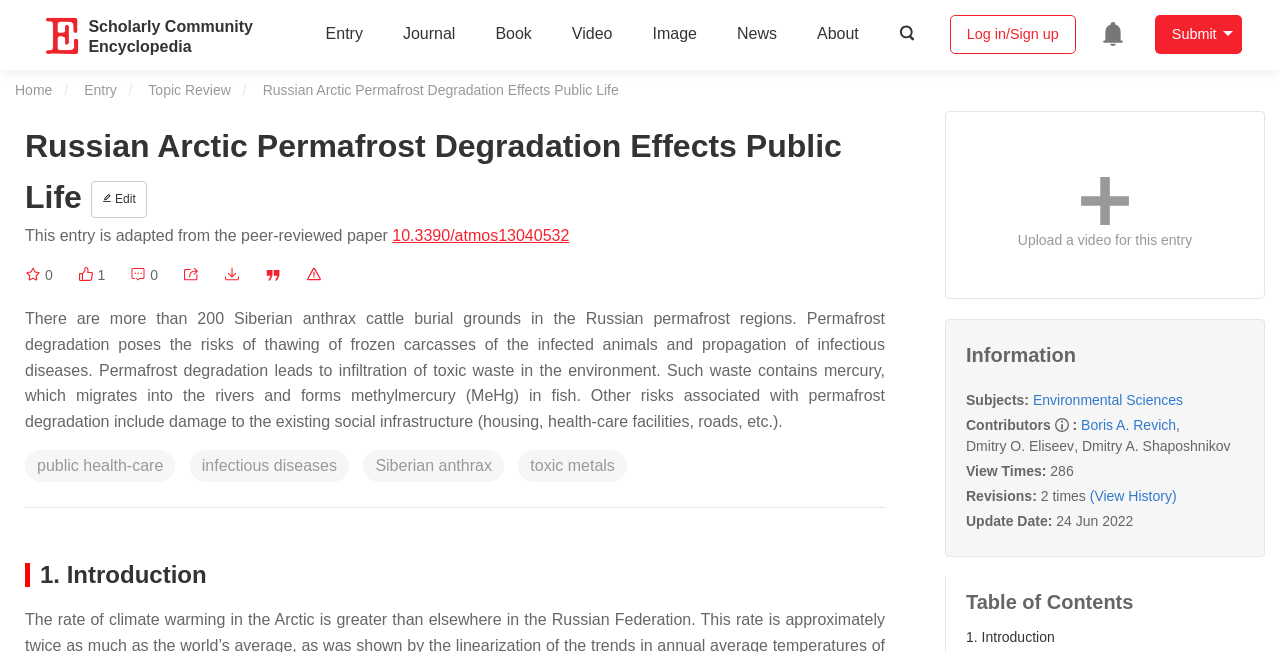Provide your answer in a single word or phrase: 
What is the topic of this entry?

Russian Arctic Permafrost Degradation Effects Public Life